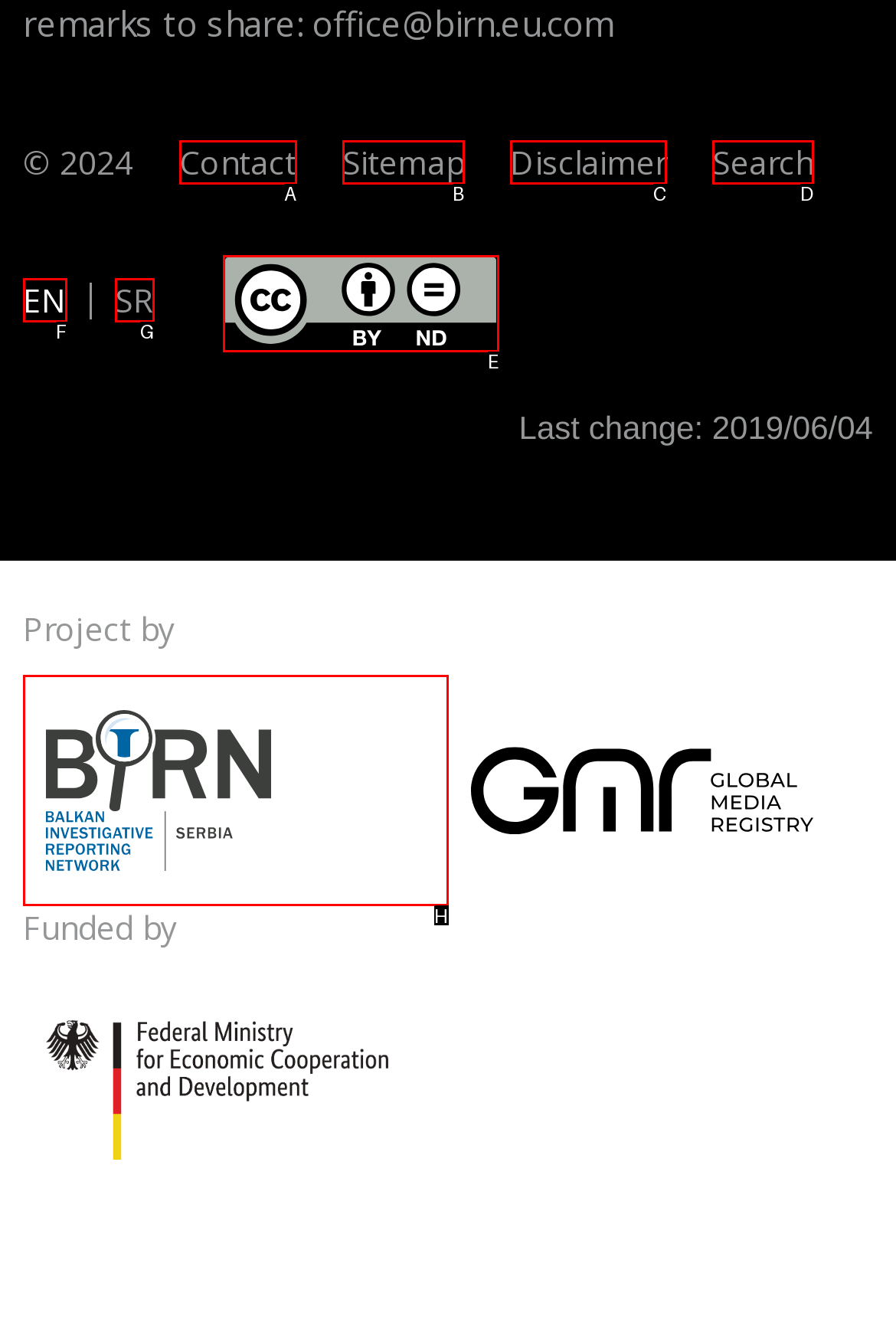For the task: Visit BIRN SERBIA, specify the letter of the option that should be clicked. Answer with the letter only.

H